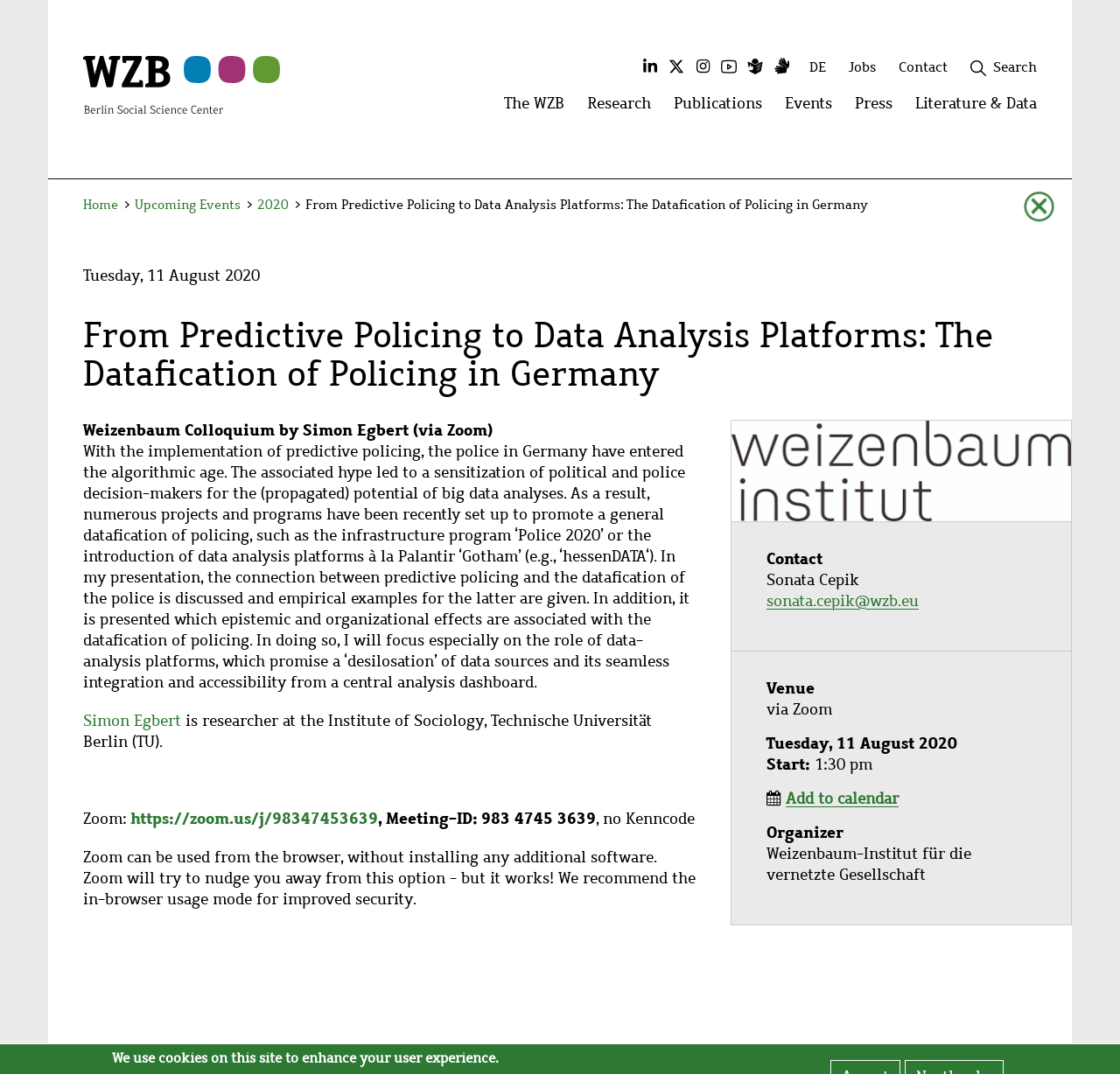Please specify the bounding box coordinates of the clickable region to carry out the following instruction: "Click the 'Jobs' link in the secondary menu". The coordinates should be four float numbers between 0 and 1, in the format [left, top, right, bottom].

[0.748, 0.054, 0.792, 0.079]